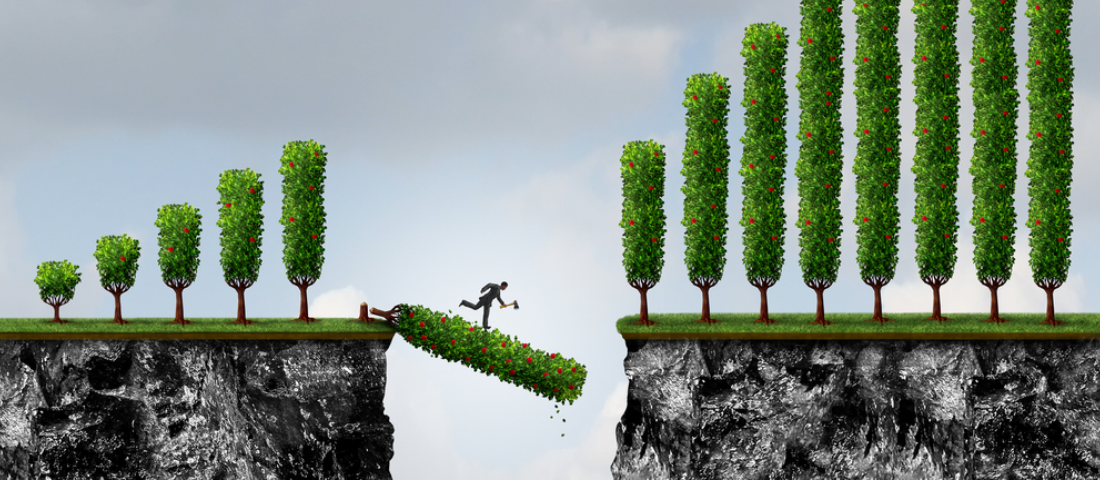What do the shorter trees on the left represent?
Please answer the question with a detailed and comprehensive explanation.

The shorter trees on the left side of the image symbolize the foundational ideas or early stages of a brand, which gradually scale in height towards the right, representing mature growth and success.